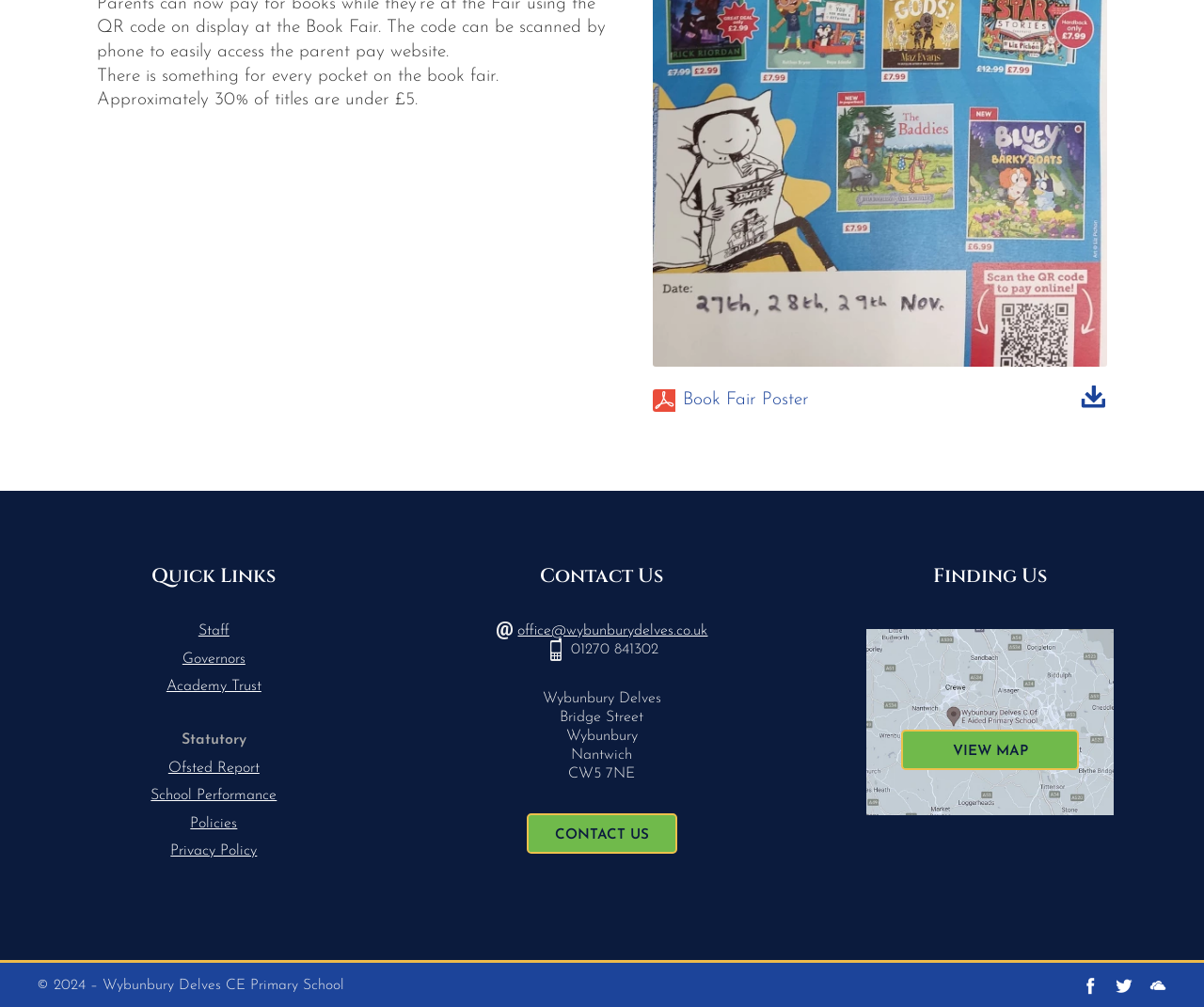Determine the bounding box for the described UI element: "Governors".

[0.03, 0.645, 0.325, 0.672]